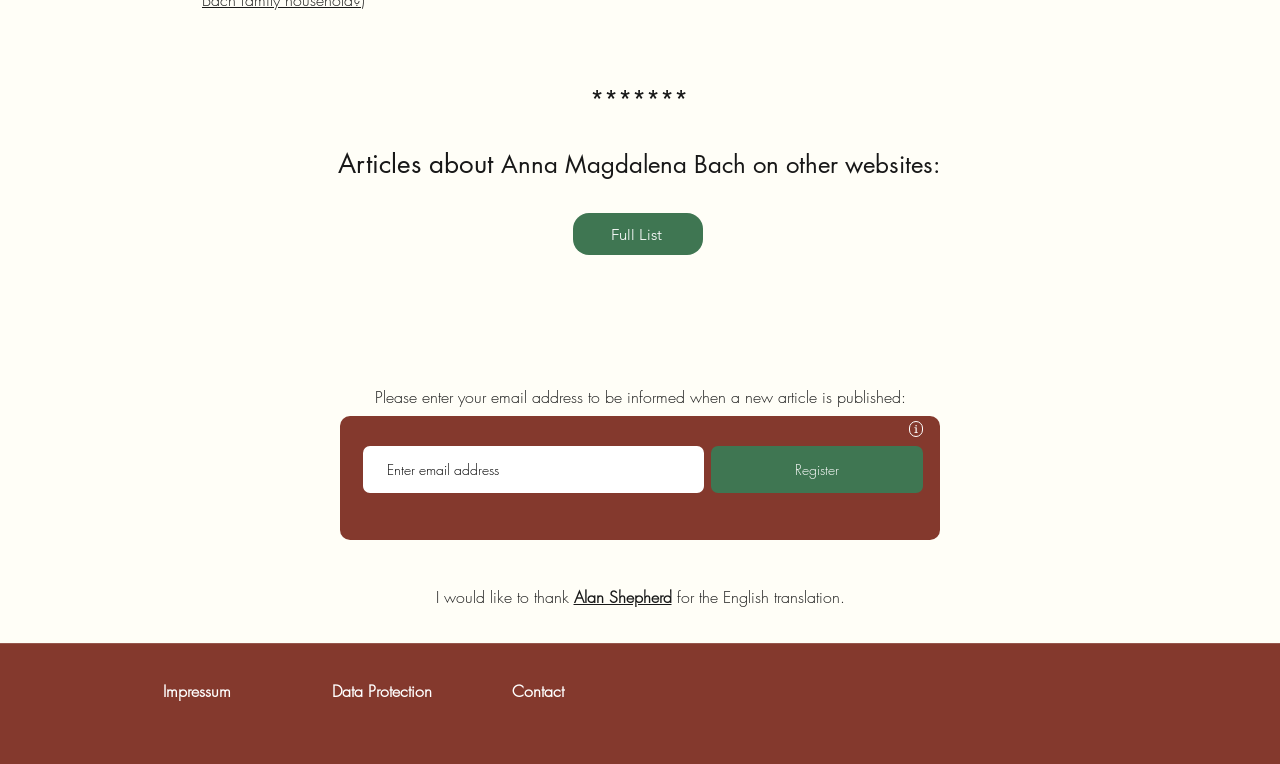What is the title of the first article?
Please give a detailed answer to the question using the information shown in the image.

The first article title can be found in the heading element with the text 'Articles about Anna Magdalena Bach on other websites: '. This text is split into four static text elements, but when combined, it forms the title of the first article.